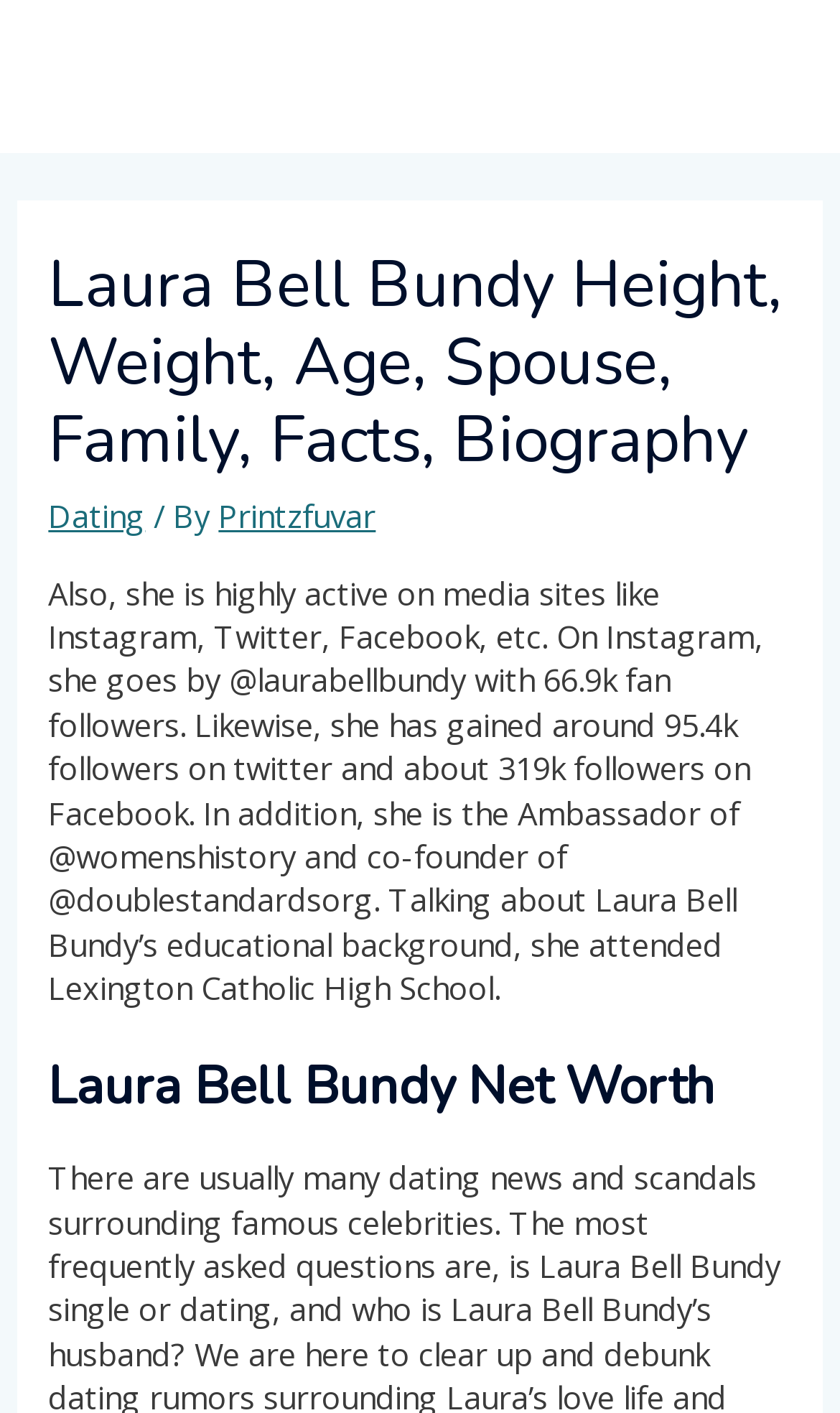Provide the bounding box coordinates in the format (top-left x, top-left y, bottom-right x, bottom-right y). All values are floating point numbers between 0 and 1. Determine the bounding box coordinate of the UI element described as: Dating

[0.058, 0.349, 0.173, 0.379]